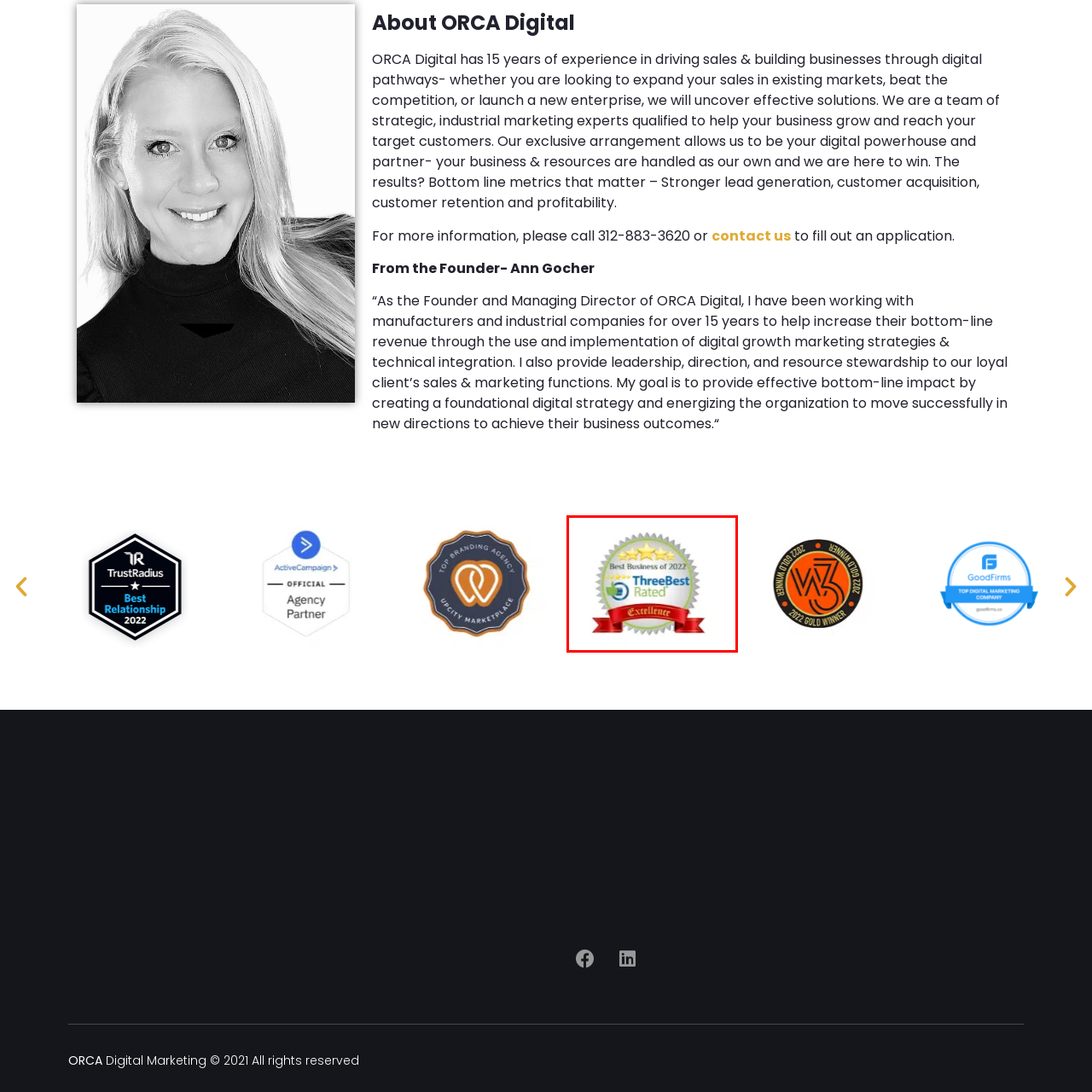Offer a complete and descriptive caption for the image marked by the red box.

This image features an award graphic that highlights ORCA Digital as the "Best Business of 2022," recognized by ThreeBestRated. The badge showcases a circular design surrounded by a scalloped edge, accentuated with five stars at the top, indicating high quality and excellence. Prominently displayed in the center is the logo of ThreeBestRated, representing a trusted source for business ratings. At the bottom of the badge, a flowing red ribbon holds the word "Excellence," emphasizing the high standards and exceptional service provided by ORCA Digital. This recognition underscores the company's commitment to driving sales and building businesses through effective digital marketing strategies.